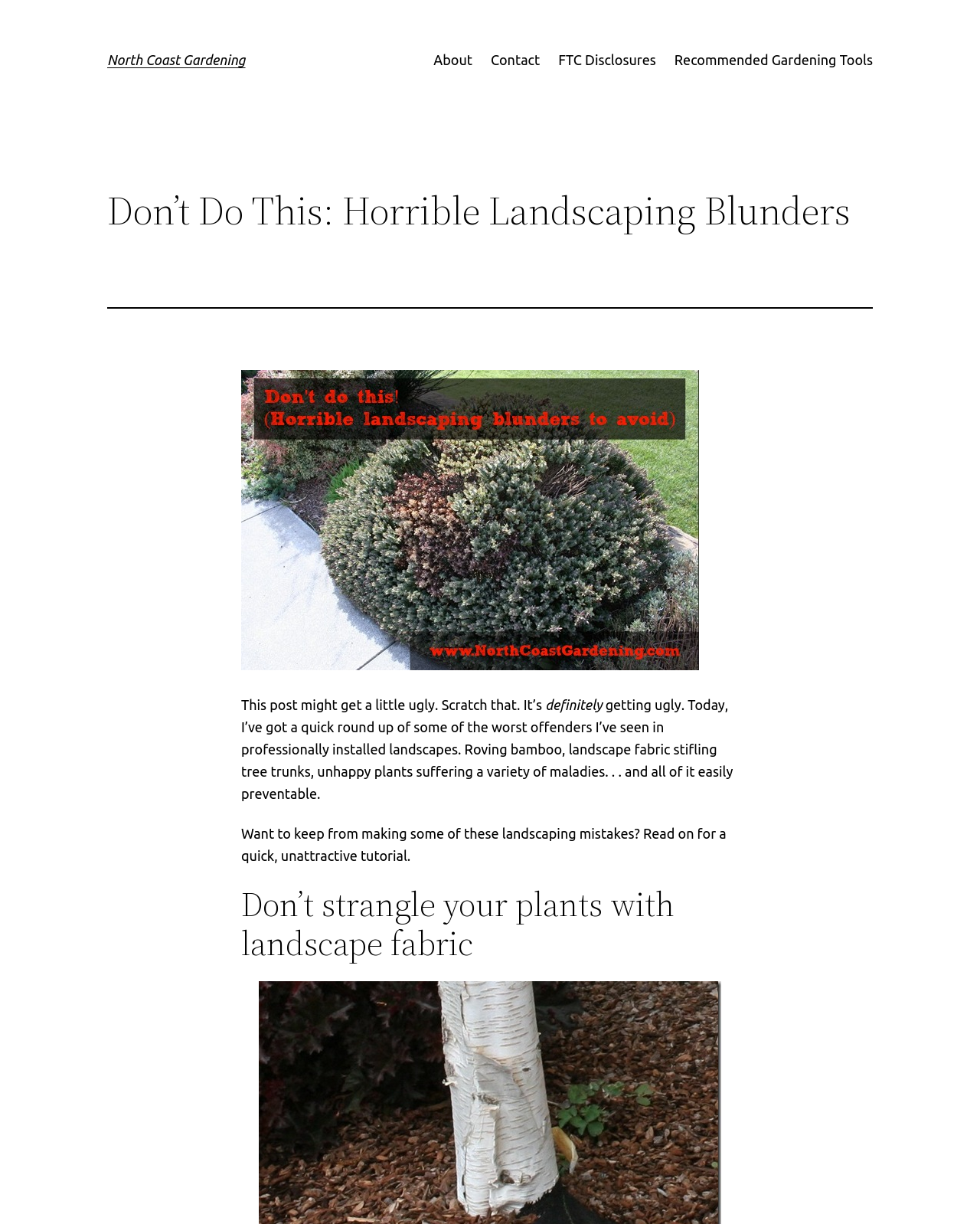What is the topic of the post? Using the information from the screenshot, answer with a single word or phrase.

Landscaping blunders